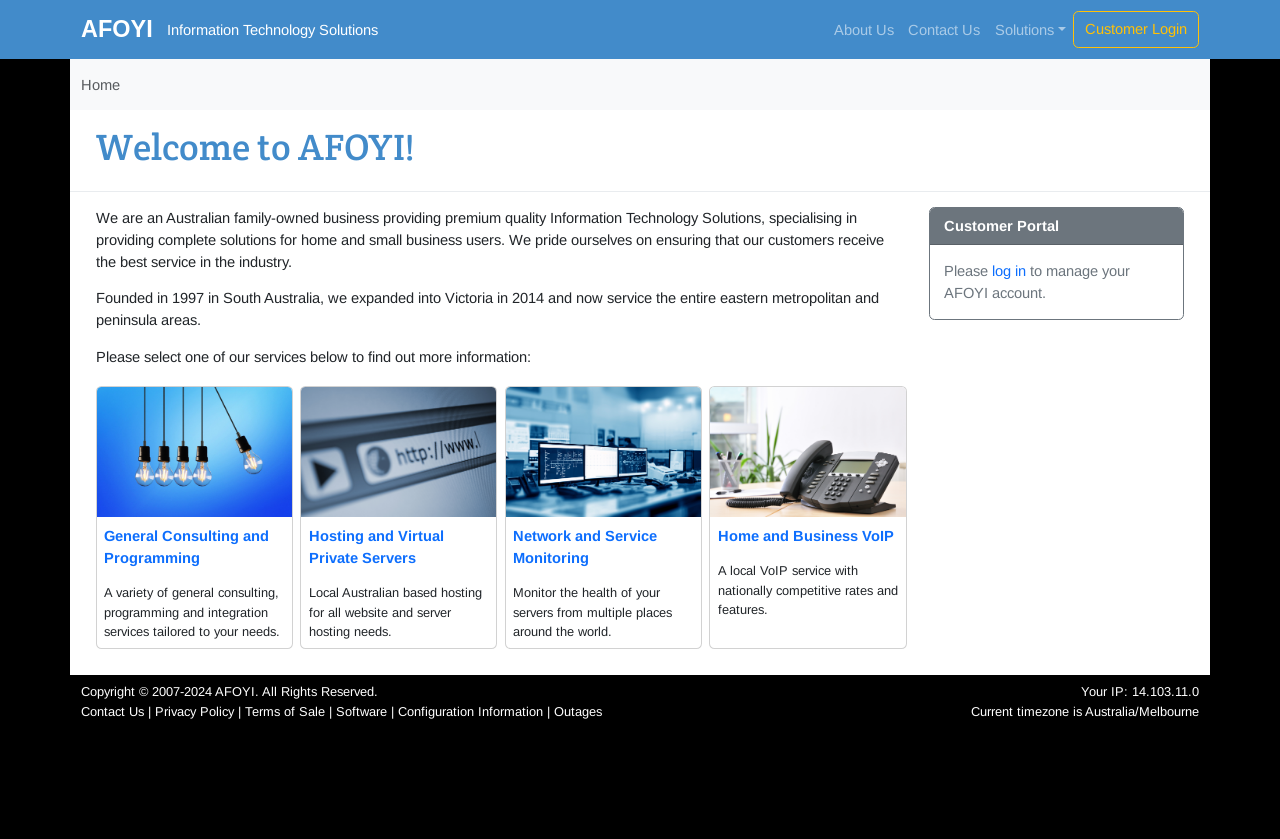Find the bounding box coordinates of the element's region that should be clicked in order to follow the given instruction: "Click on General Consulting and Programming". The coordinates should consist of four float numbers between 0 and 1, i.e., [left, top, right, bottom].

[0.081, 0.629, 0.21, 0.674]